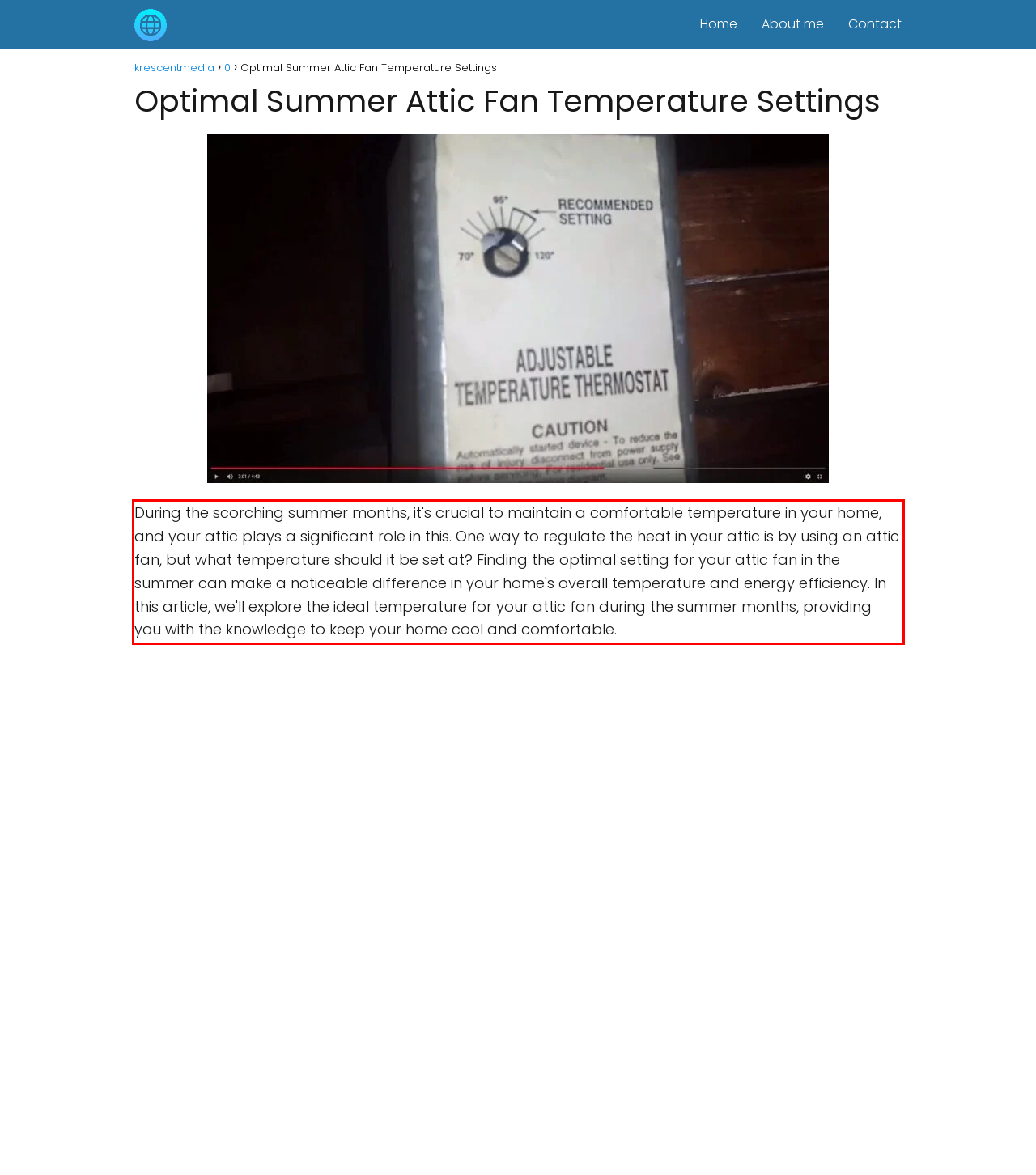Identify and transcribe the text content enclosed by the red bounding box in the given screenshot.

During the scorching summer months, it's crucial to maintain a comfortable temperature in your home, and your attic plays a significant role in this. One way to regulate the heat in your attic is by using an attic fan, but what temperature should it be set at? Finding the optimal setting for your attic fan in the summer can make a noticeable difference in your home's overall temperature and energy efficiency. In this article, we'll explore the ideal temperature for your attic fan during the summer months, providing you with the knowledge to keep your home cool and comfortable.